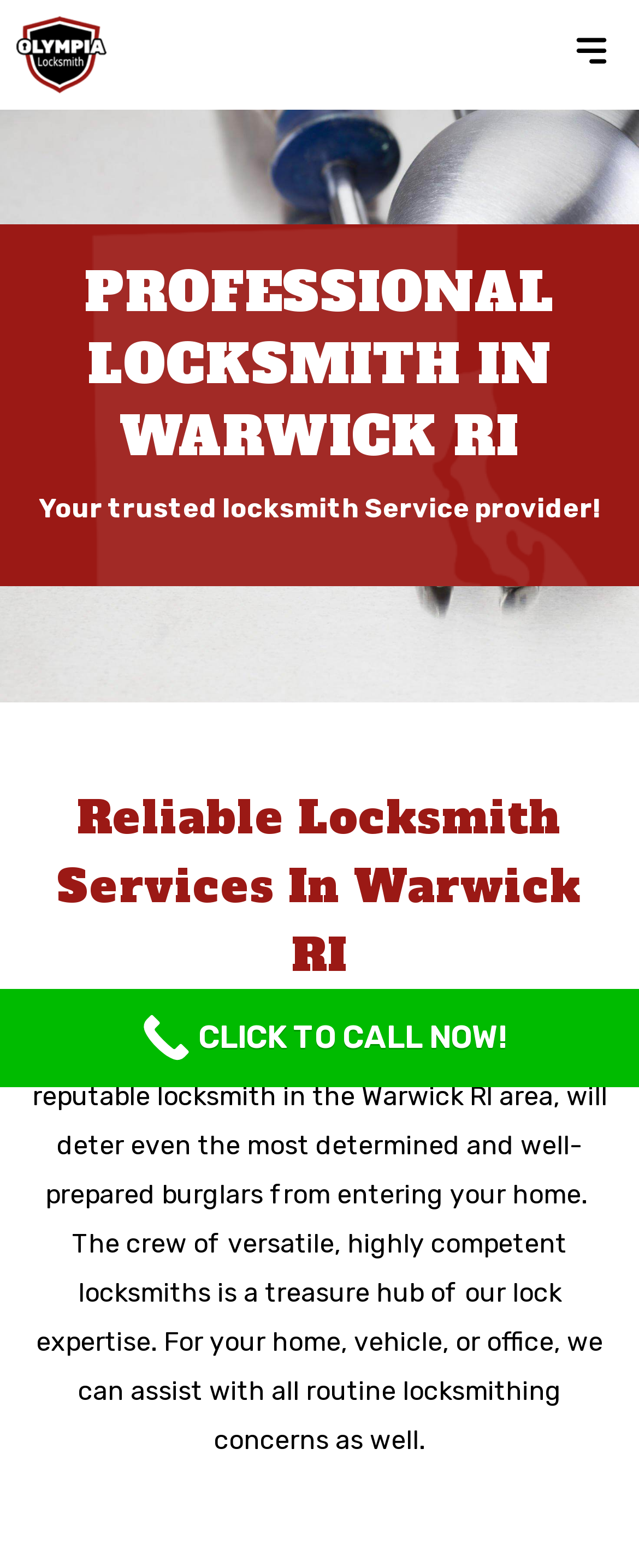Please respond to the question using a single word or phrase:
What is the action associated with the 'CLICK TO CALL NOW!' button?

Call now